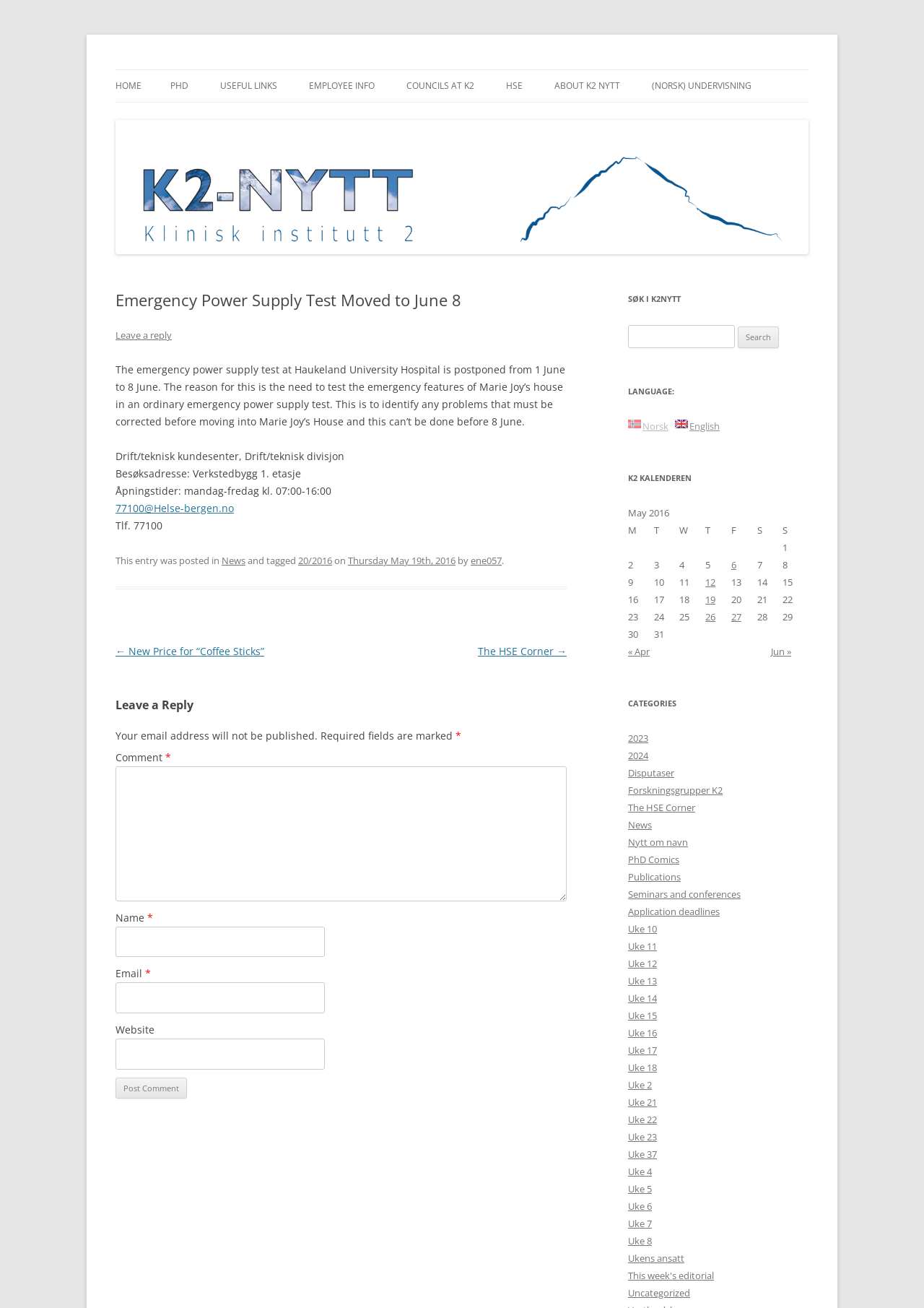Bounding box coordinates should be provided in the format (top-left x, top-left y, bottom-right x, bottom-right y) with all values between 0 and 1. Identify the bounding box for this UI element: Seminars and conferences

[0.68, 0.679, 0.802, 0.689]